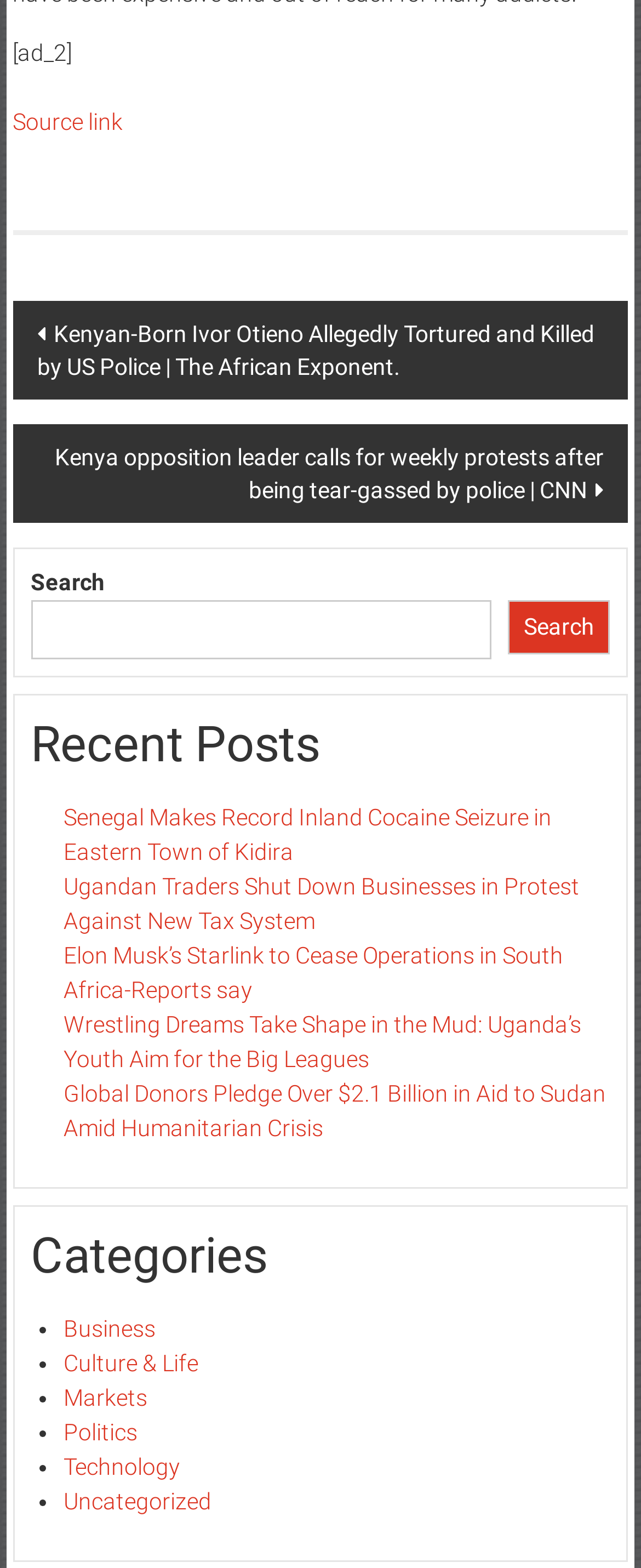How many search boxes are there on the webpage?
Provide a concise answer using a single word or phrase based on the image.

1